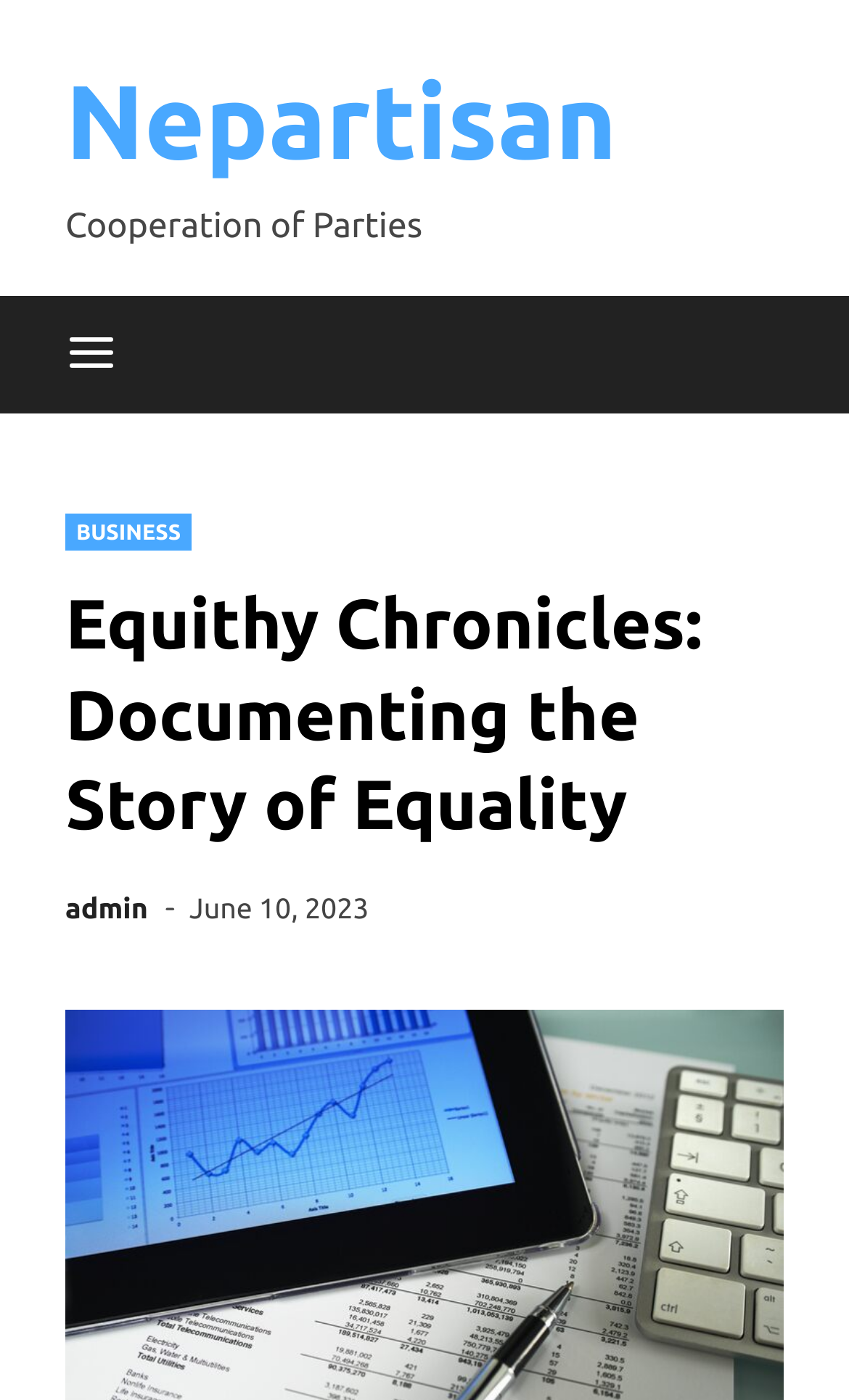What is the first menu item?
Using the image, give a concise answer in the form of a single word or short phrase.

BUSINESS